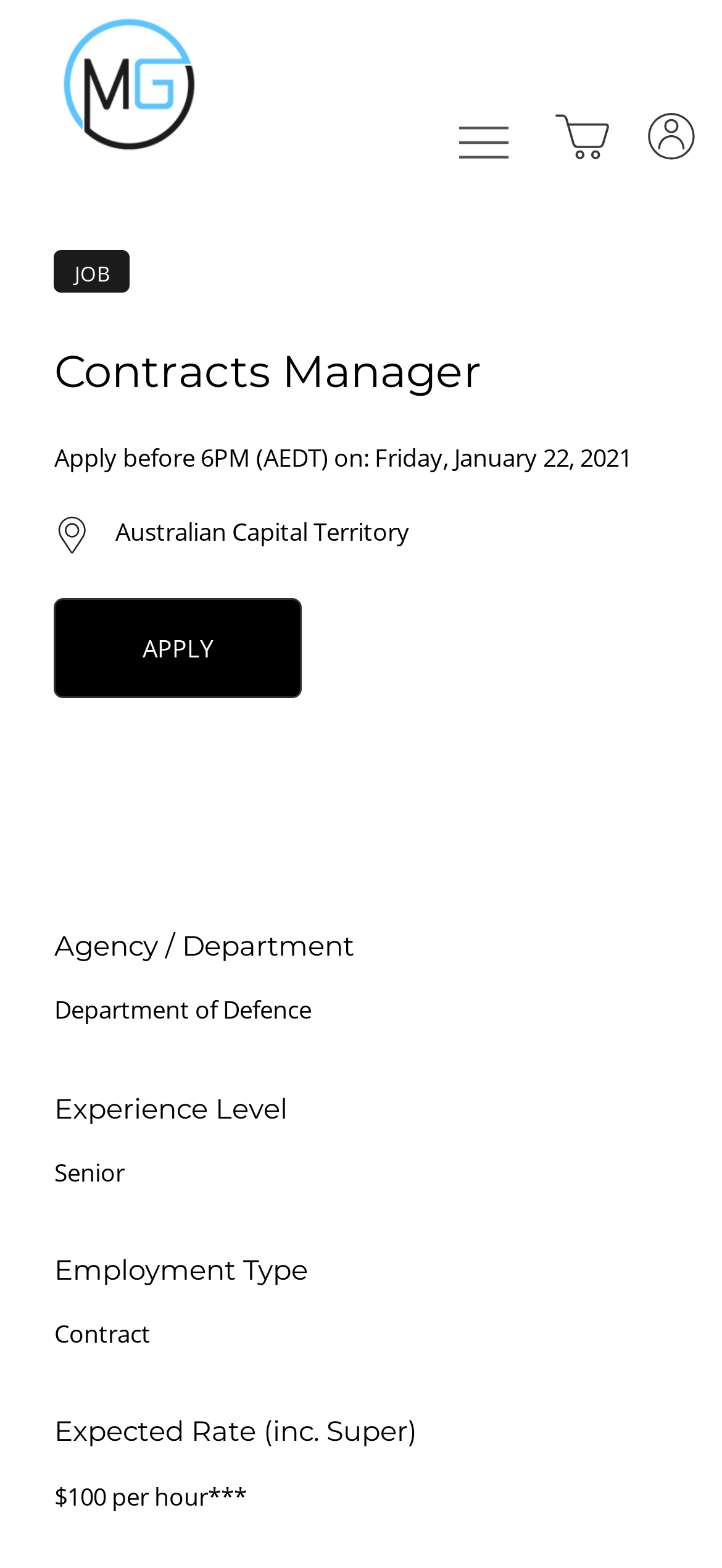Please provide a one-word or short phrase answer to the question:
What is the department of the agency?

Department of Defence